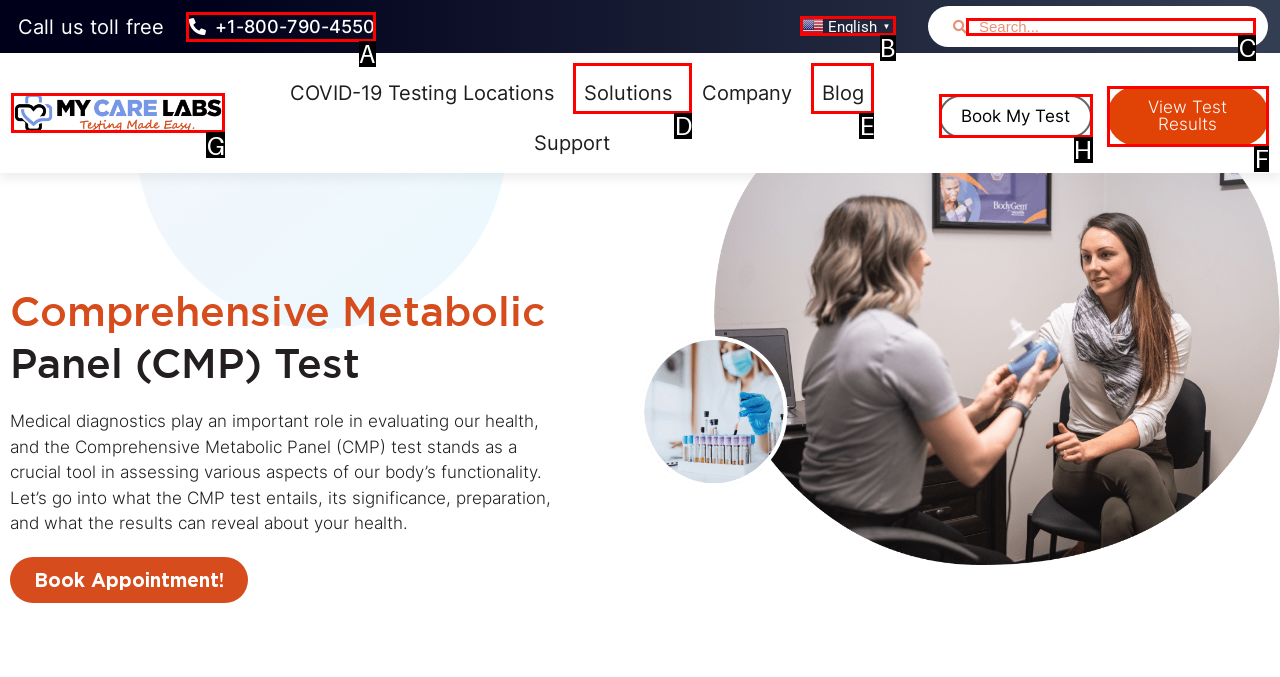Determine which HTML element best fits the description: parent_node: Search name="s" placeholder="Search..."
Answer directly with the letter of the matching option from the available choices.

C